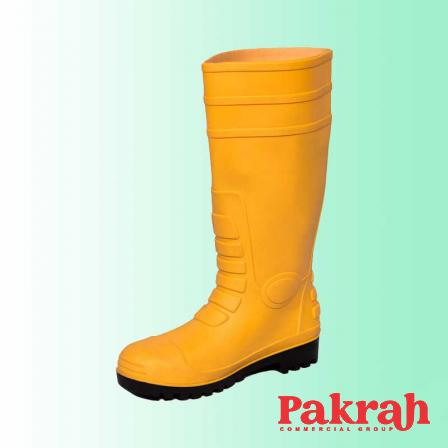What is the purpose of the boot's waterproof feature?
Based on the image, give a one-word or short phrase answer.

To keep feet dry